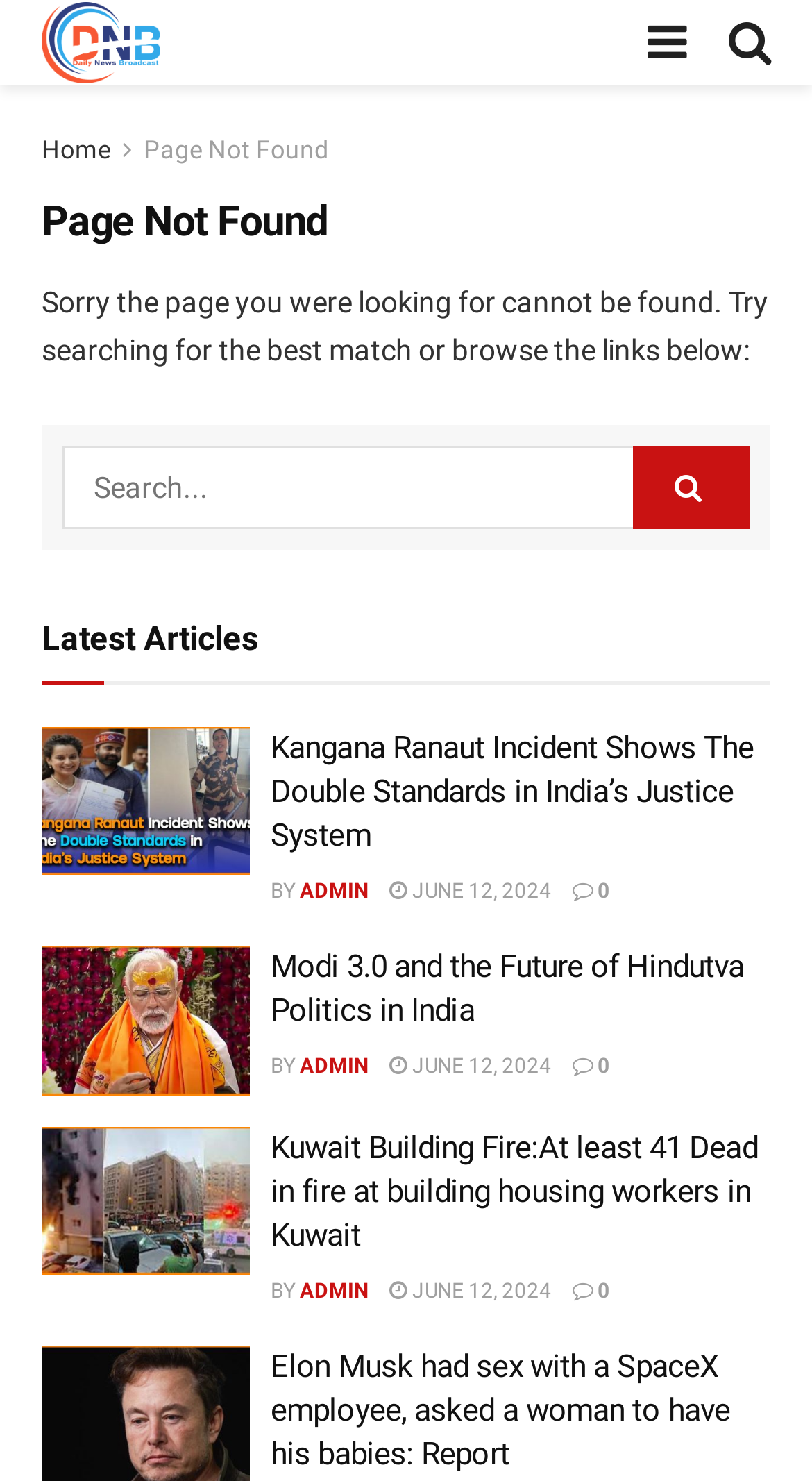Kindly respond to the following question with a single word or a brief phrase: 
How many articles are listed on the webpage?

3